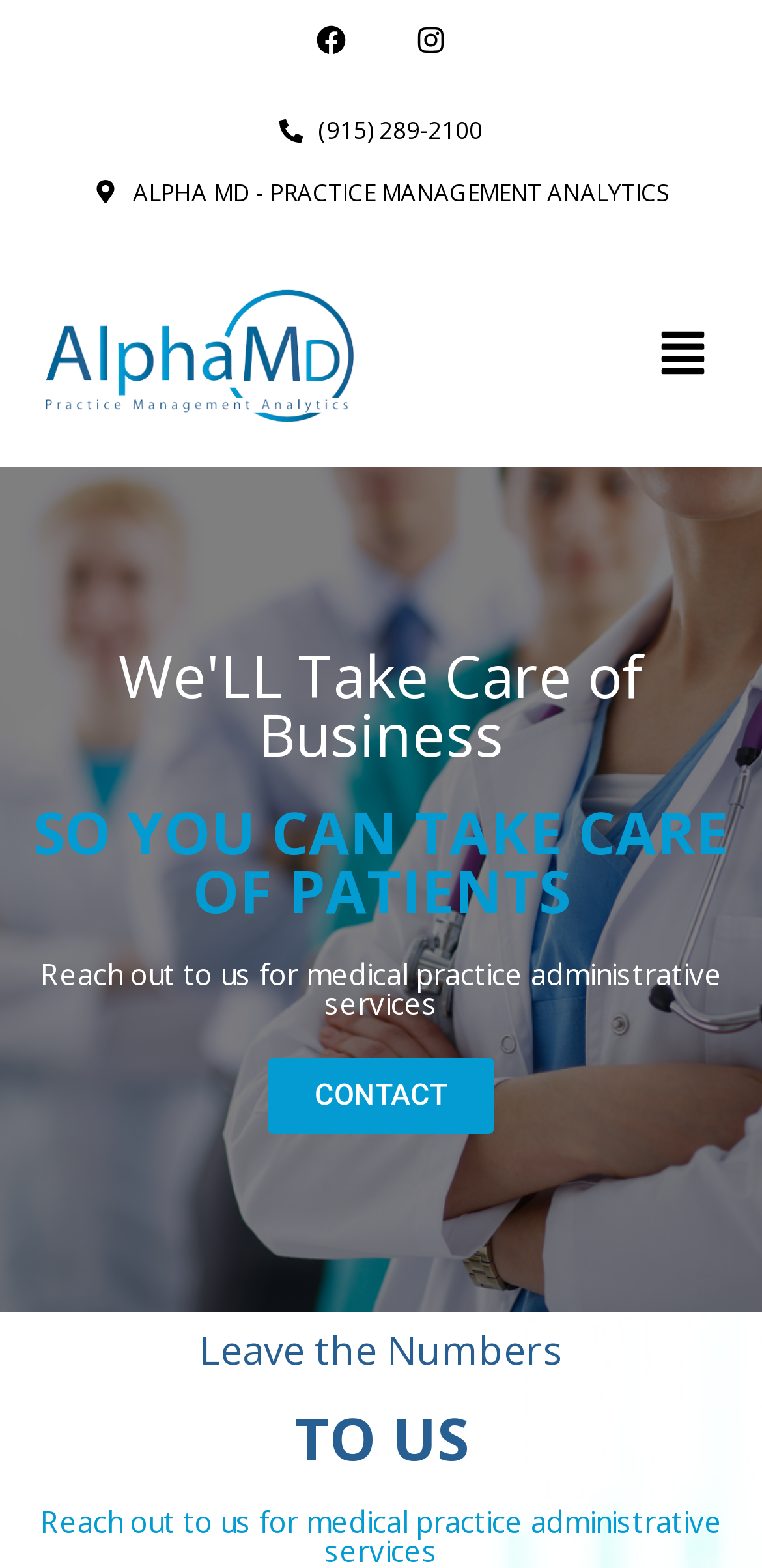Is there a logo on the webpage?
Identify the answer in the screenshot and reply with a single word or phrase.

Yes